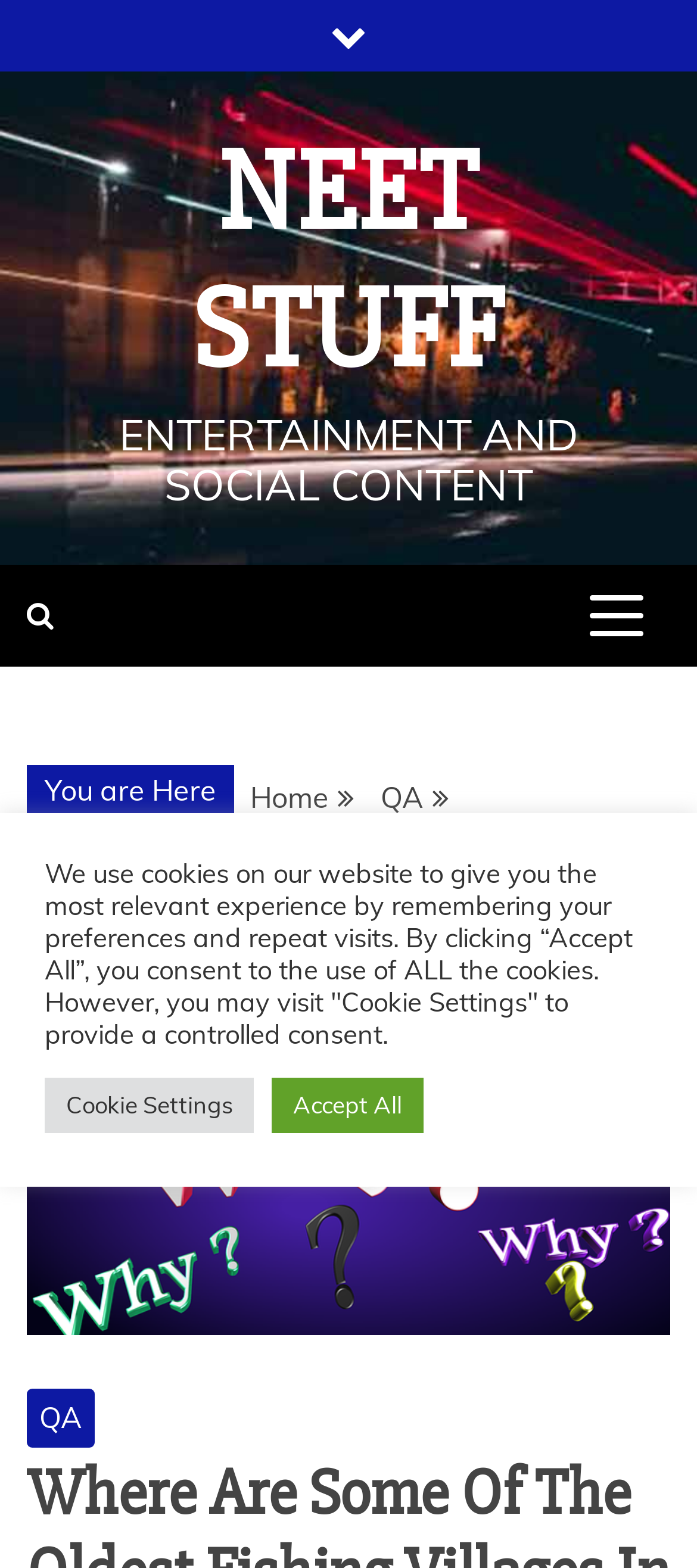Describe all visible elements and their arrangement on the webpage.

The webpage is about exploring the oldest fishing villages in the world, specifically highlighting a recent excavation in Walraversijde, a medieval fishing village on the coast of West Flanders. 

At the top left corner, there is a small icon represented by '\uf078'. Next to it, on the top center, is a link to 'NEET STUFF', which is likely the website's title or logo. Below this, there is a static text 'ENTERTAINMENT AND SOCIAL CONTENT' that serves as a subtitle or description of the website's content.

On the top right corner, there is a button that controls the primary menu, indicated by an icon. Below this, there is another small icon represented by '\uf002'. 

Underneath these top elements, there is a section with a 'You are Here' label, followed by a navigation menu called 'Breadcrumbs'. This menu contains links to 'Home', 'QA', and the current page, 'Where Are Some Of The Oldest Fishing Villages In The World?'. 

Below the navigation menu, there is a large image related to the article, which takes up most of the page's width. Above the image, there is a static text with the same title as the webpage. 

At the bottom of the page, there is a notification about the website's use of cookies, with options to 'Accept All' or visit 'Cookie Settings' to provide controlled consent.